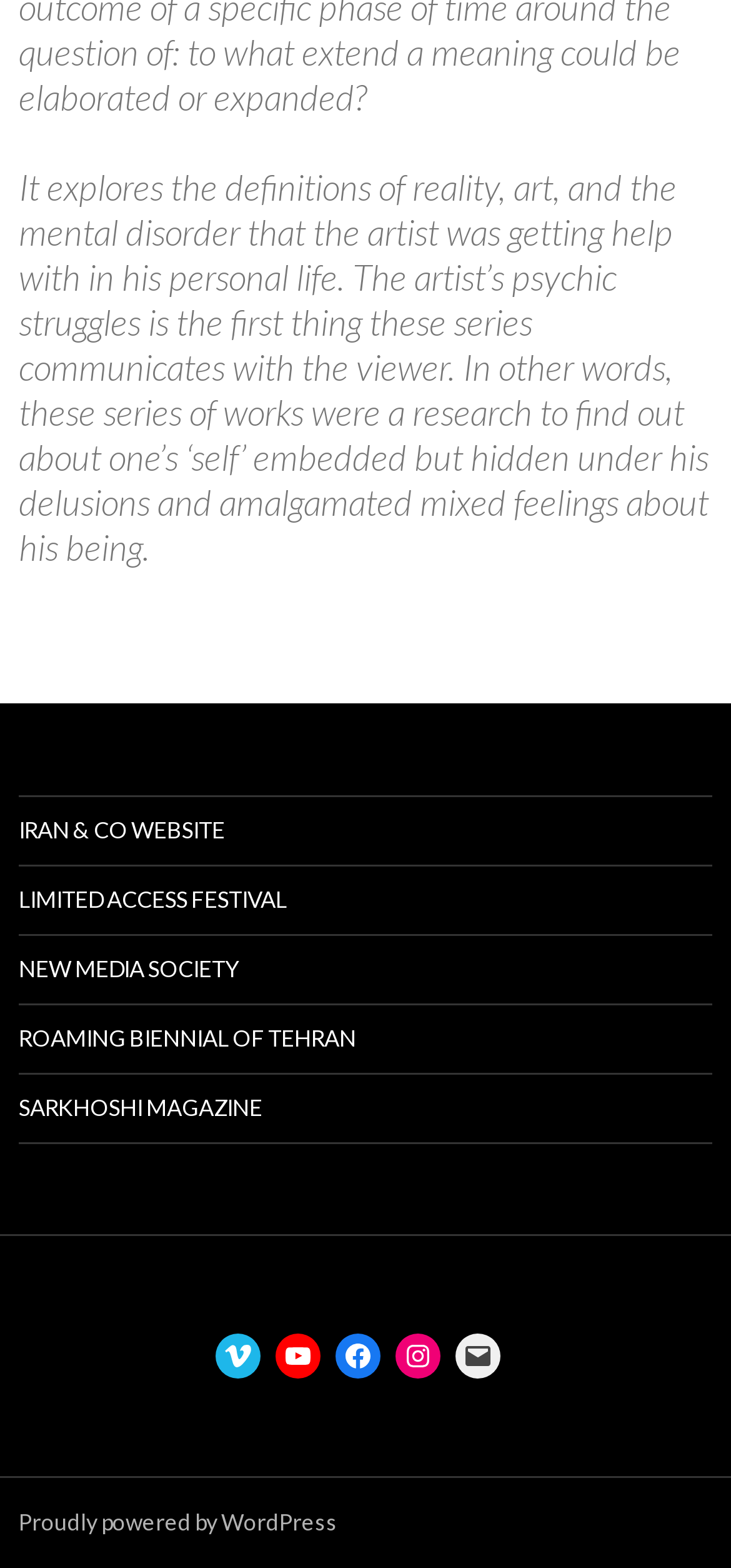Pinpoint the bounding box coordinates for the area that should be clicked to perform the following instruction: "Read articles on SARKHOSHI MAGAZINE".

[0.026, 0.685, 0.974, 0.728]